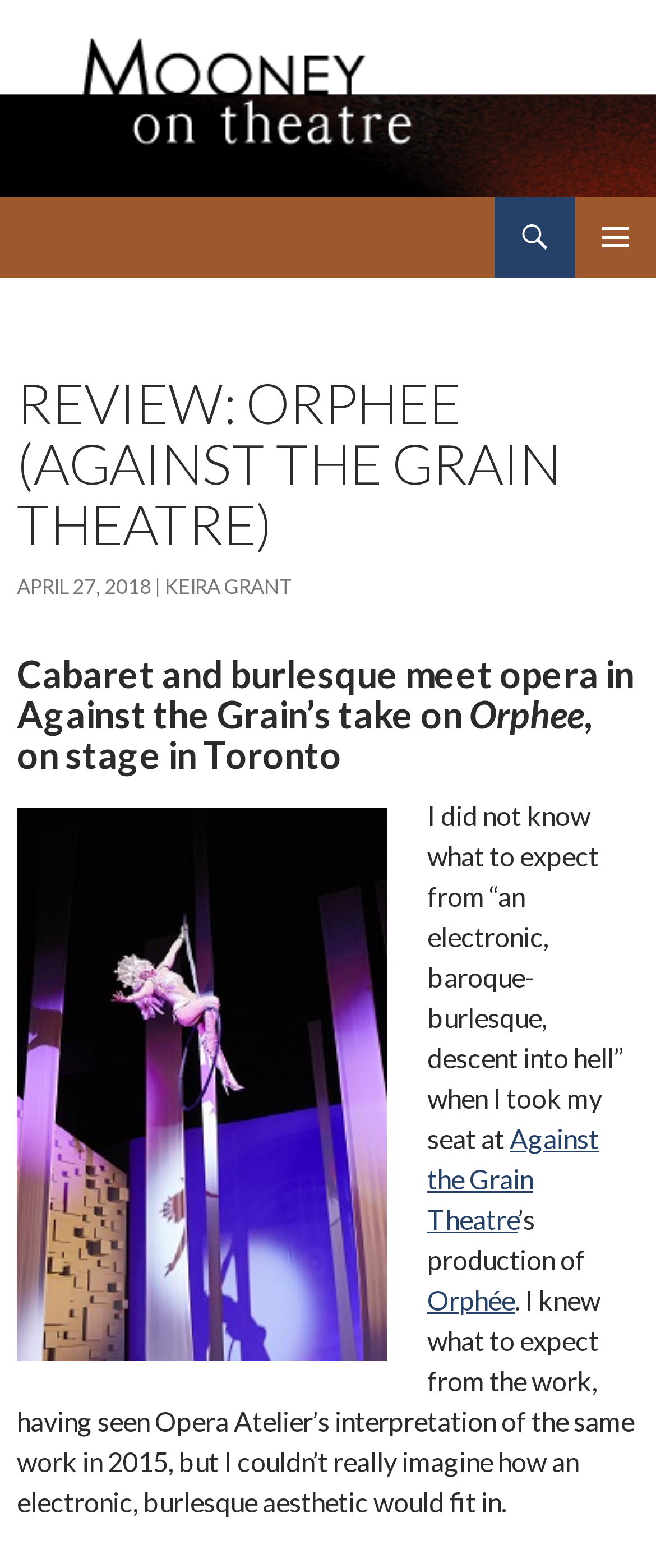Provide the bounding box coordinates of the section that needs to be clicked to accomplish the following instruction: "Read the review of Orphée."

[0.026, 0.417, 0.974, 0.495]